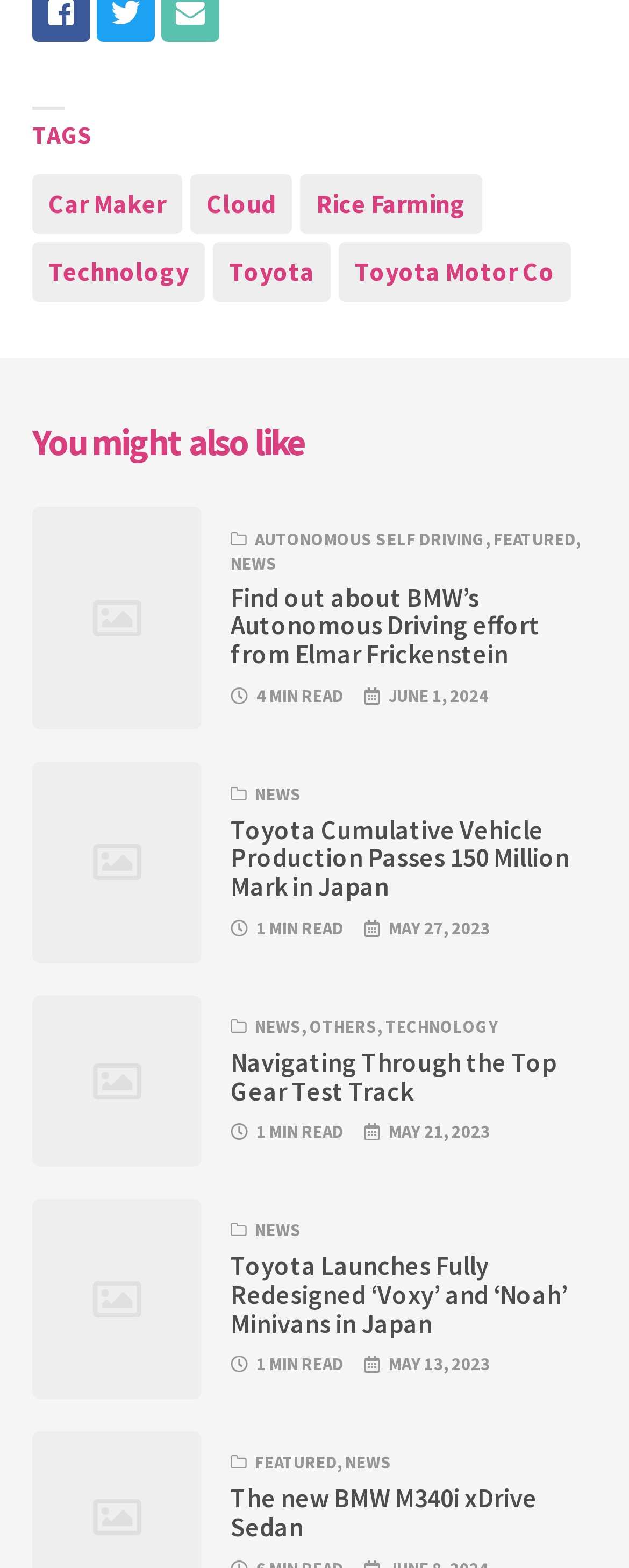Pinpoint the bounding box coordinates of the element that must be clicked to accomplish the following instruction: "View the news about Toyota Cumulative Vehicle Production". The coordinates should be in the format of four float numbers between 0 and 1, i.e., [left, top, right, bottom].

[0.367, 0.52, 0.949, 0.576]